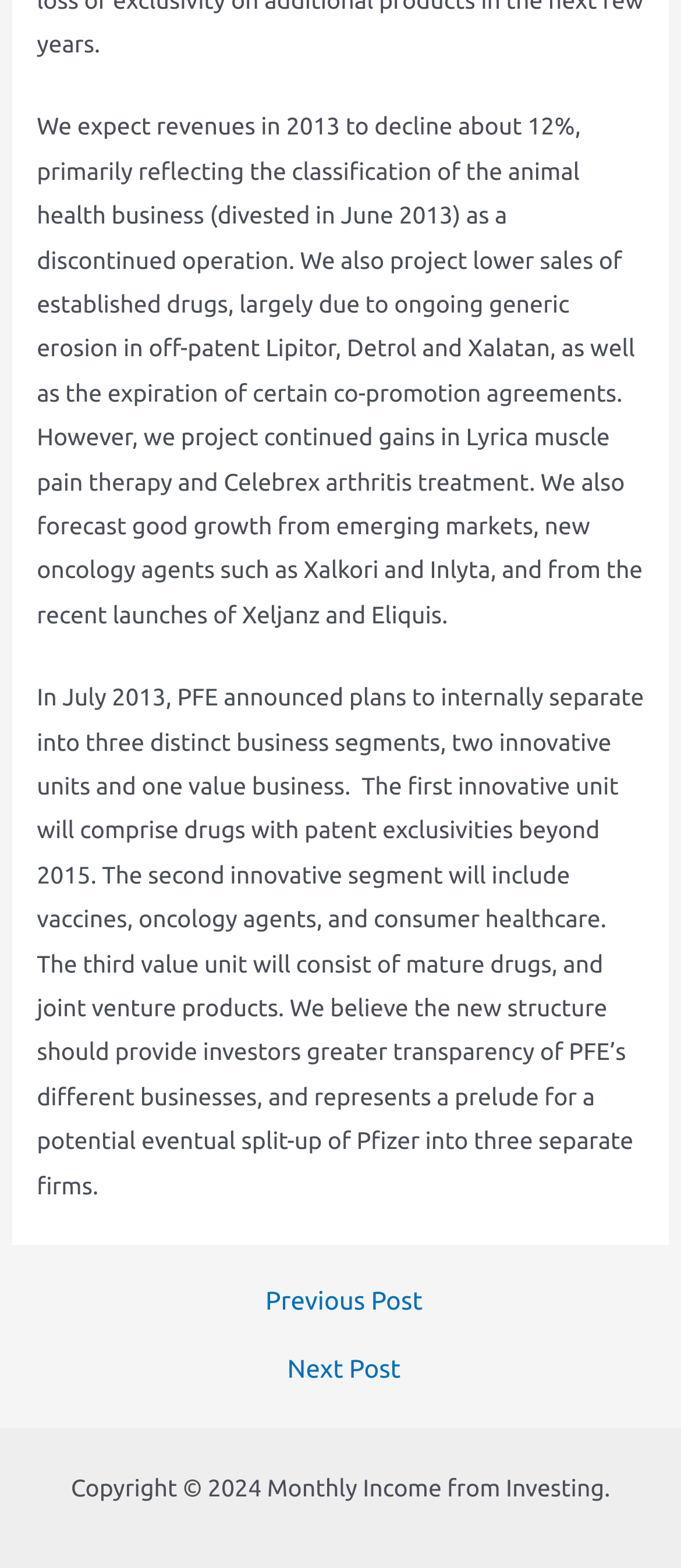What is the copyright year of the website?
Look at the screenshot and respond with one word or a short phrase.

2024